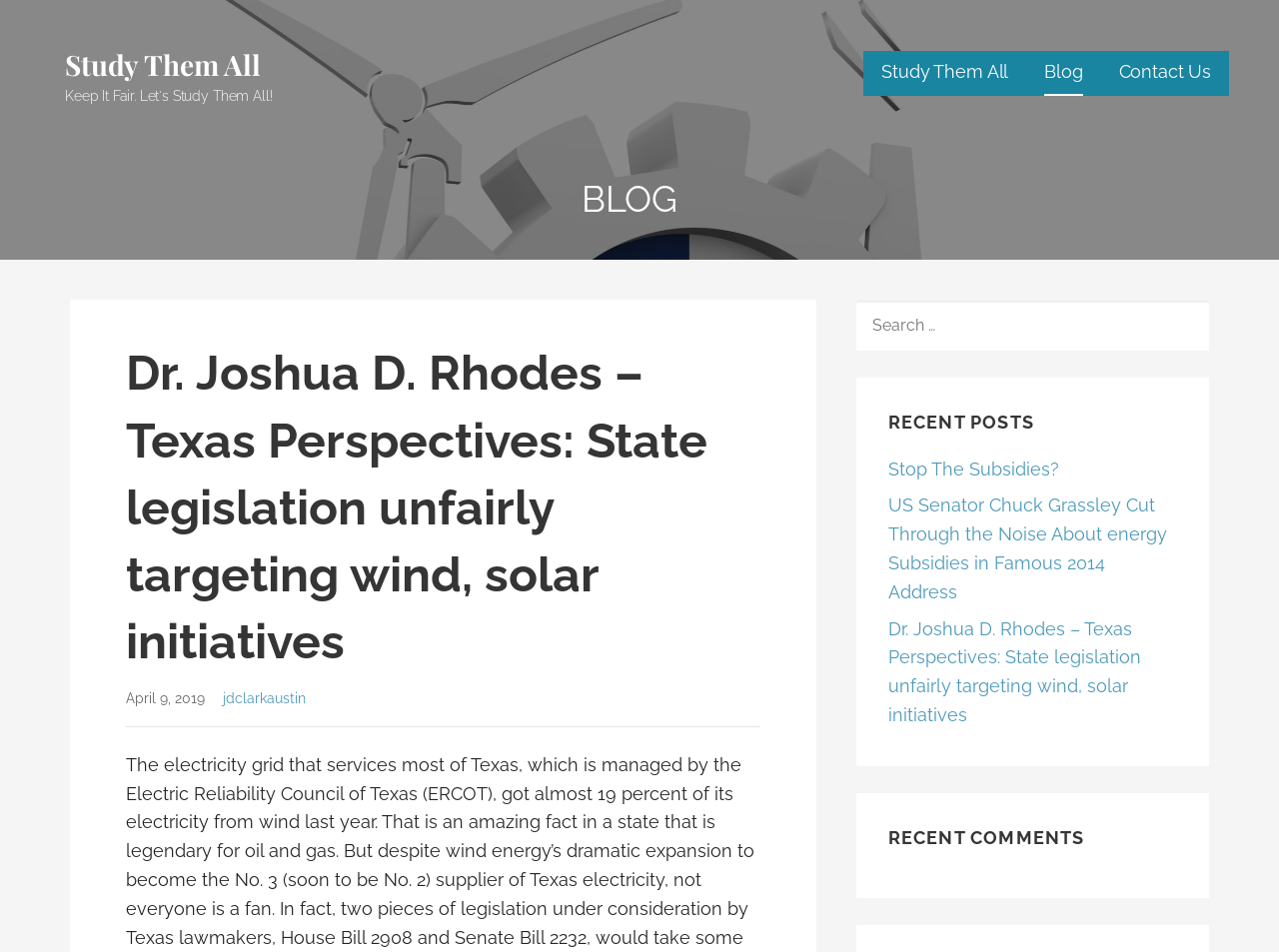Determine the bounding box coordinates for the clickable element to execute this instruction: "contact us". Provide the coordinates as four float numbers between 0 and 1, i.e., [left, top, right, bottom].

[0.875, 0.054, 0.947, 0.101]